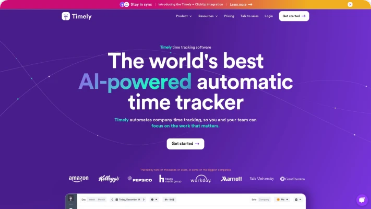Create an extensive caption that includes all significant details of the image.

The image features the promotional website for "Timely," an AI-powered automatic time tracker that claims to be the world's best in its category. The background showcases a vibrant purple gradient, creating an engaging visual atmosphere. Prominently displayed is the text that reads, "The world's best AI-powered automatic time tracker," emphasizing the tool's innovative capabilities in time management. Below this central message is a call-to-action button labeled "Get Started," encouraging users to explore the service further. The image also highlights the logos of various companies that trust and utilize Timely, suggesting its credibility and widespread application. Overall, the design and messaging align to position Timely as a leading solution for teams seeking to streamline their time management processes.